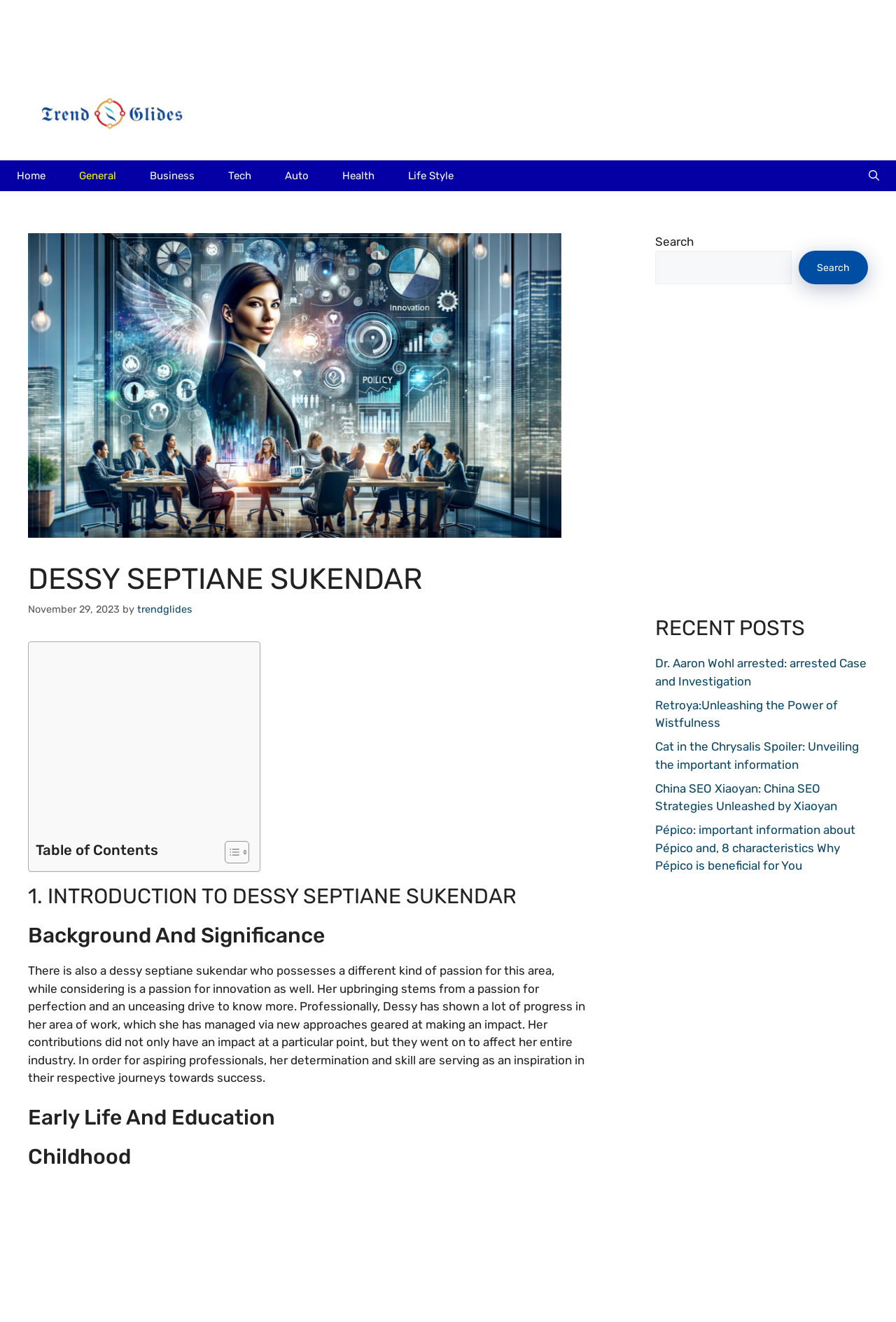Please indicate the bounding box coordinates of the element's region to be clicked to achieve the instruction: "Search for something". Provide the coordinates as four float numbers between 0 and 1, i.e., [left, top, right, bottom].

[0.731, 0.19, 0.884, 0.215]